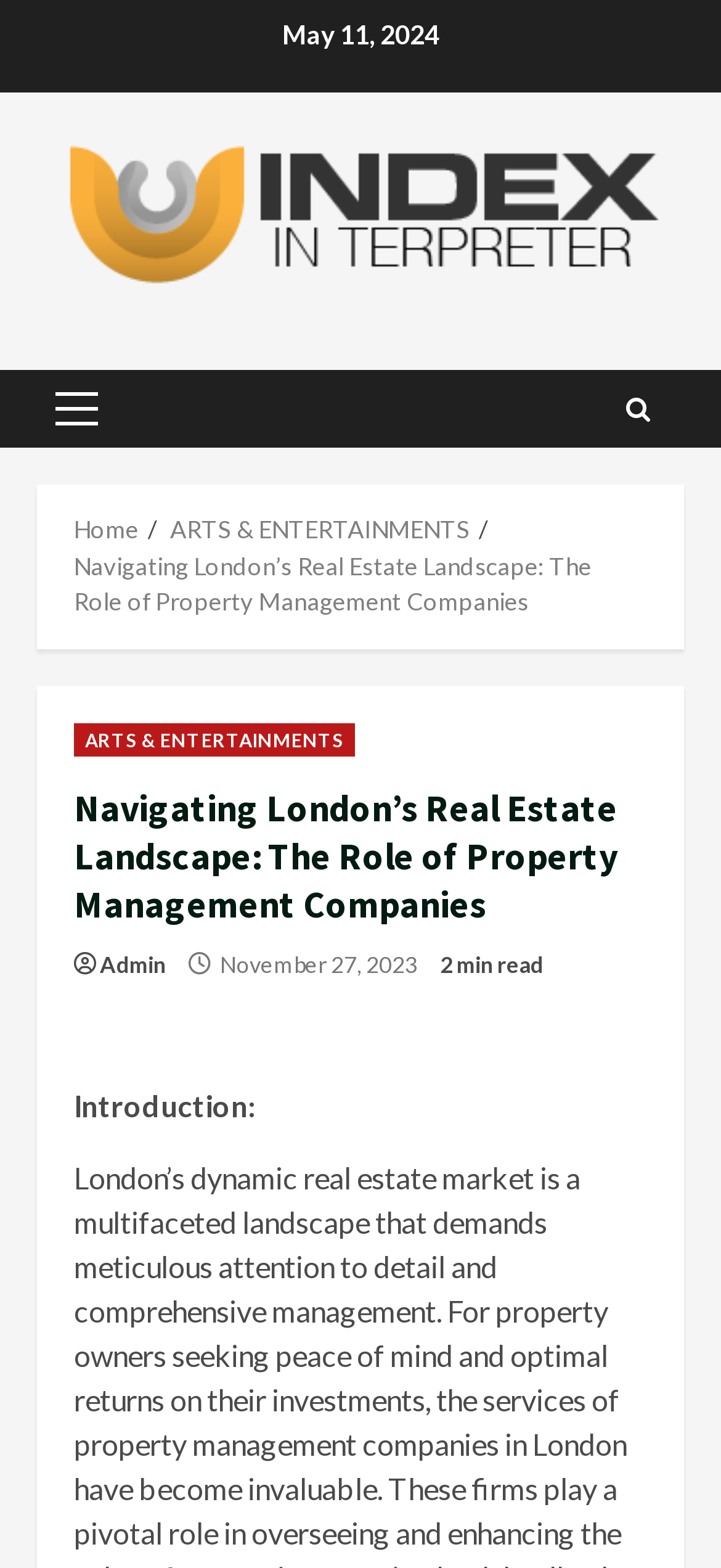Please find the bounding box coordinates of the clickable region needed to complete the following instruction: "Click the 4th Down Magazine logo". The bounding box coordinates must consist of four float numbers between 0 and 1, i.e., [left, top, right, bottom].

None